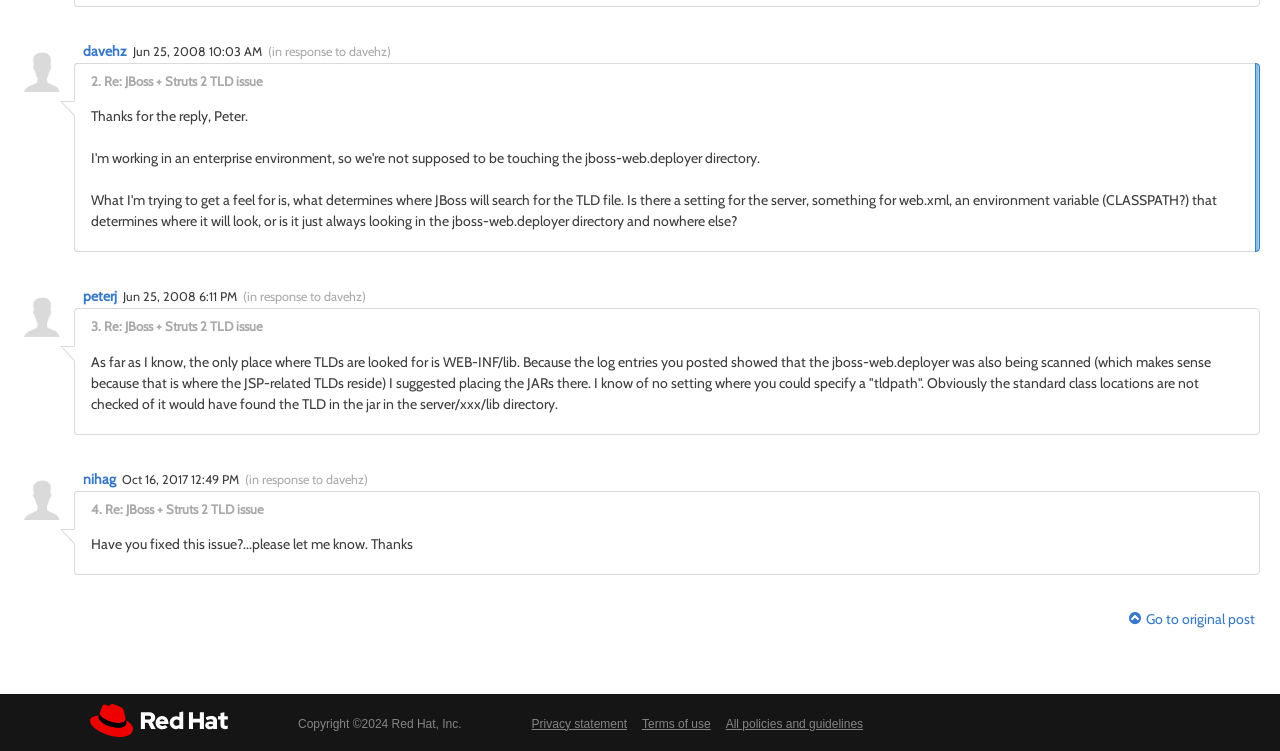Determine the bounding box coordinates of the clickable area required to perform the following instruction: "Visit Red Hat's website". The coordinates should be represented as four float numbers between 0 and 1: [left, top, right, bottom].

[0.07, 0.937, 0.178, 0.981]